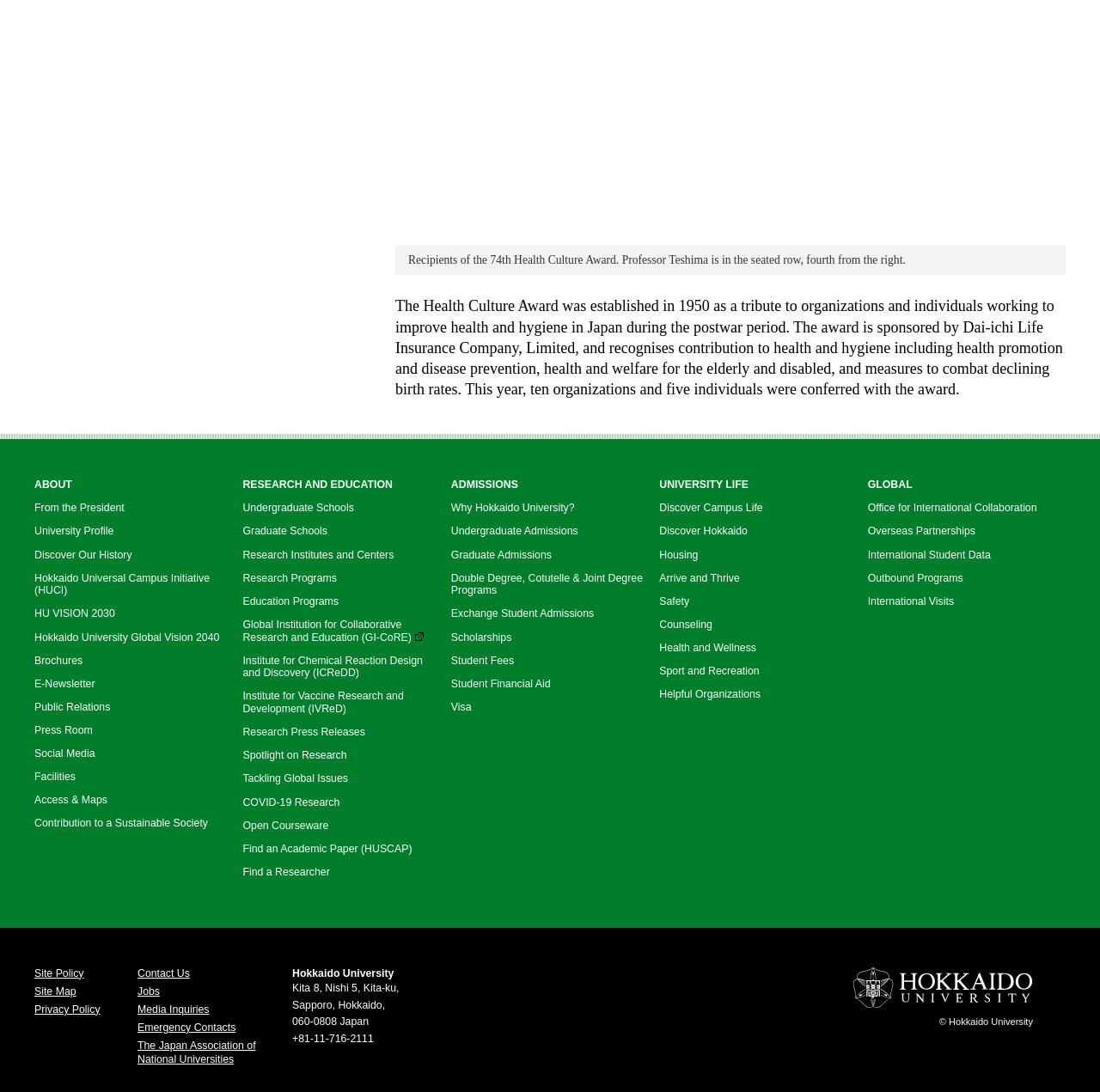Please identify the bounding box coordinates of the element that needs to be clicked to perform the following instruction: "Contact Us".

[0.125, 0.886, 0.173, 0.897]